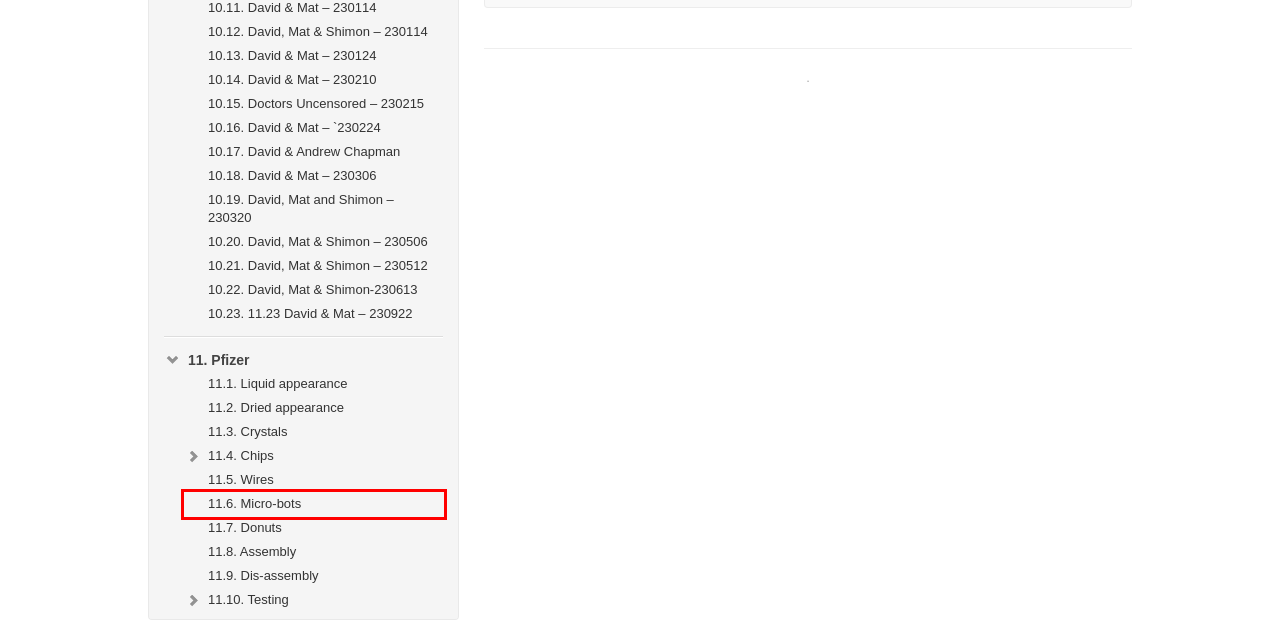You have a screenshot of a webpage with a red bounding box highlighting a UI element. Your task is to select the best webpage description that corresponds to the new webpage after clicking the element. Here are the descriptions:
A. Pfizer - Dr David Nixon - 1
B. Assembly - Dr David Nixon - 1
C. Micro-bots - Dr David Nixon - 1
D. David & Mat – 230210 - Dr David Nixon - 1
E. David & Mat – `230224 - Dr David Nixon - 1
F. Crystals - Dr David Nixon - 1
G. David & Mat – 230124 - Dr David Nixon - 1
H. Testing - Dr David Nixon - 1

C